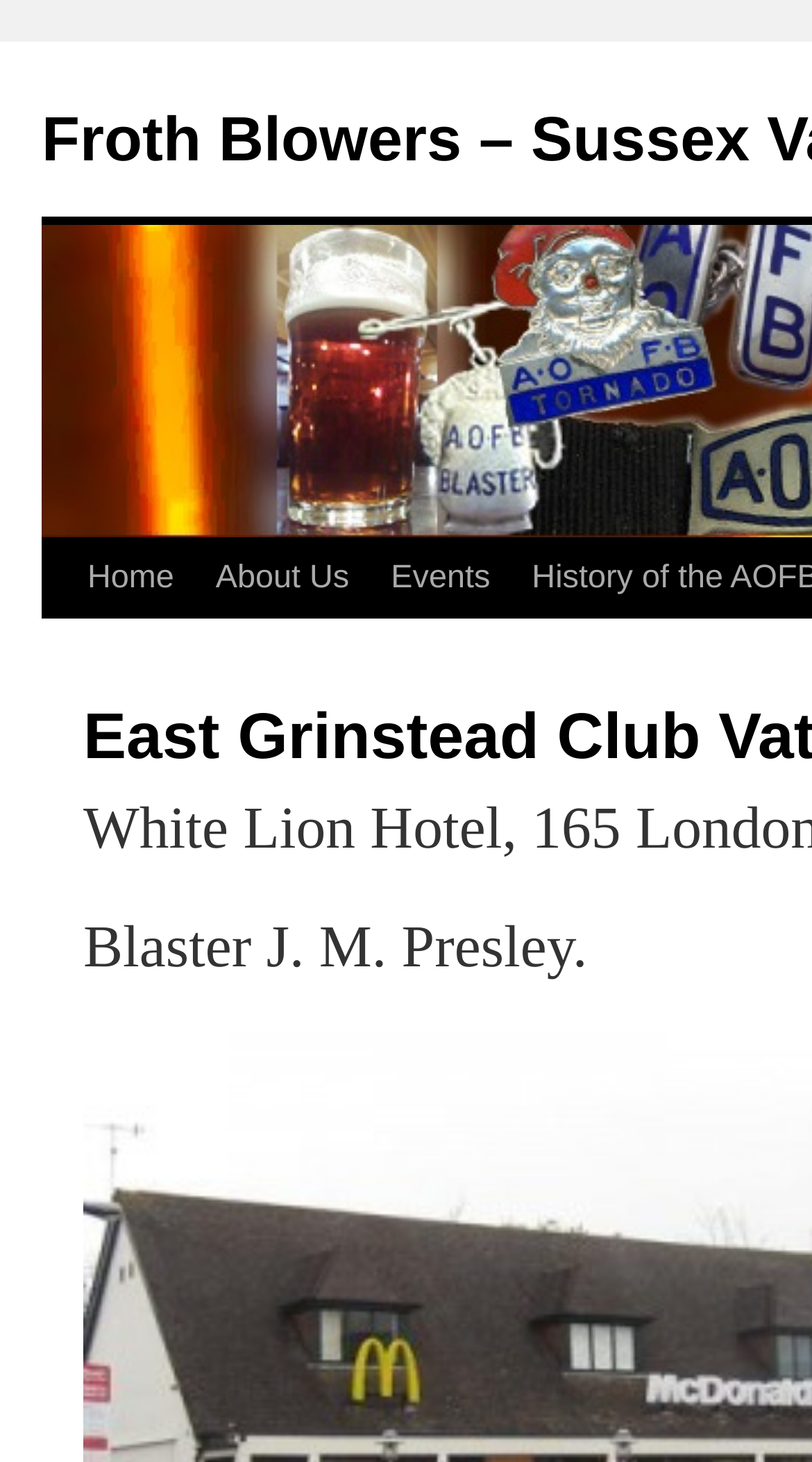Please determine the main heading text of this webpage.

East Grinstead Club Vat